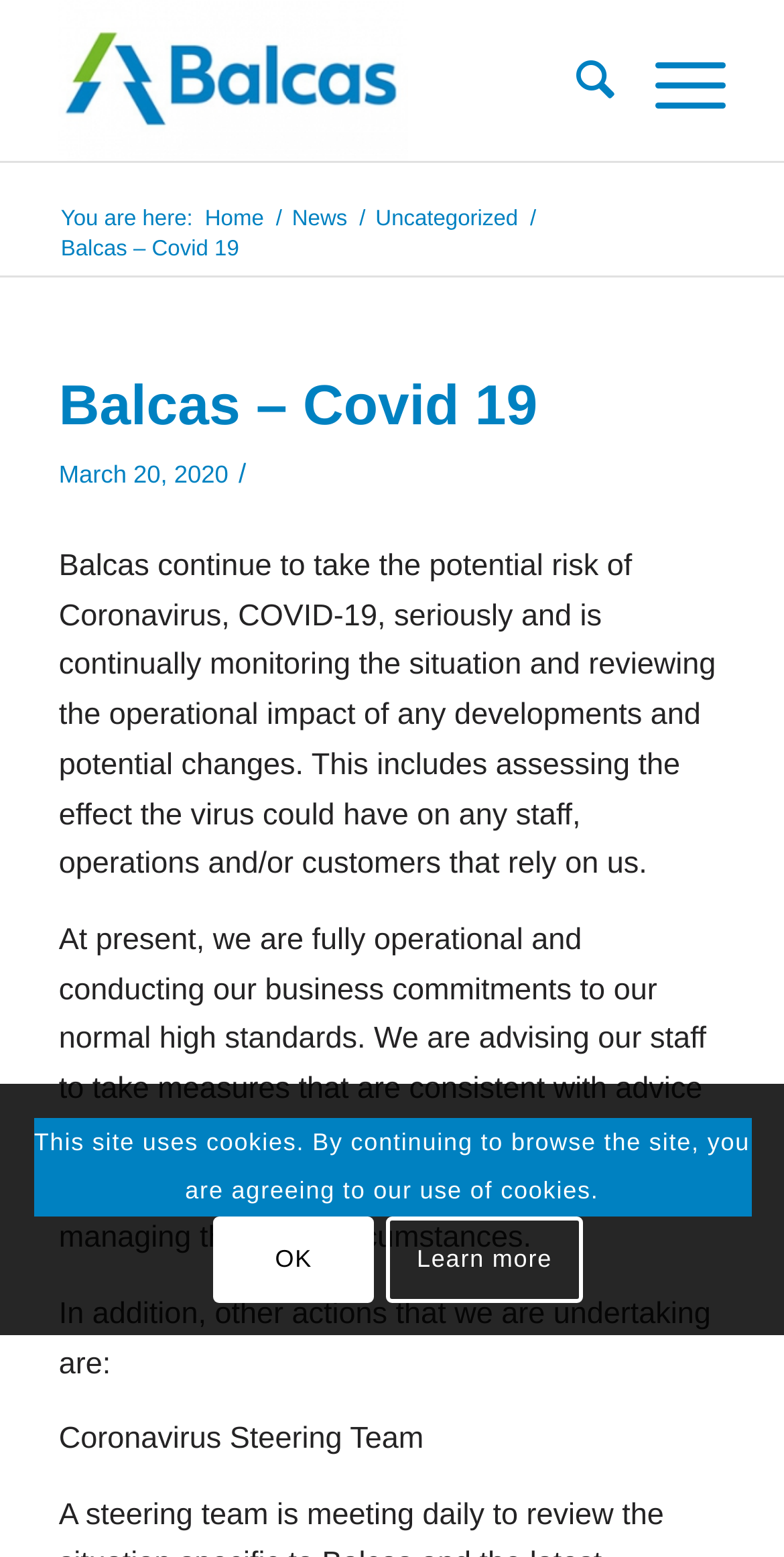What organization's advice is Balcas following?
Provide a thorough and detailed answer to the question.

The webpage states that Balcas is advising its staff to take measures that are consistent with advice from the World Health Organisation and Government regarding personal hygiene and managing their own circumstances.